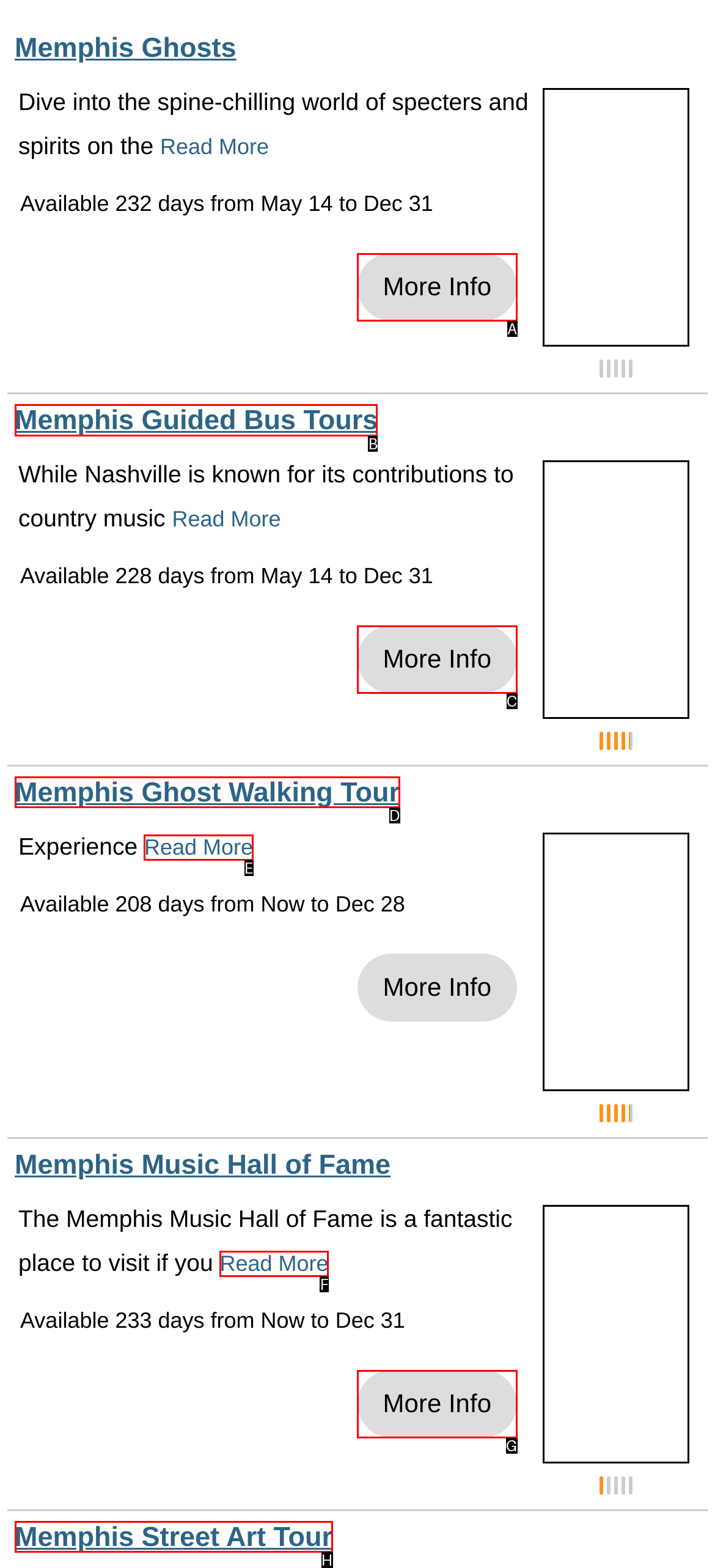Among the marked elements in the screenshot, which letter corresponds to the UI element needed for the task: View Memphis Guided Bus Tours?

B